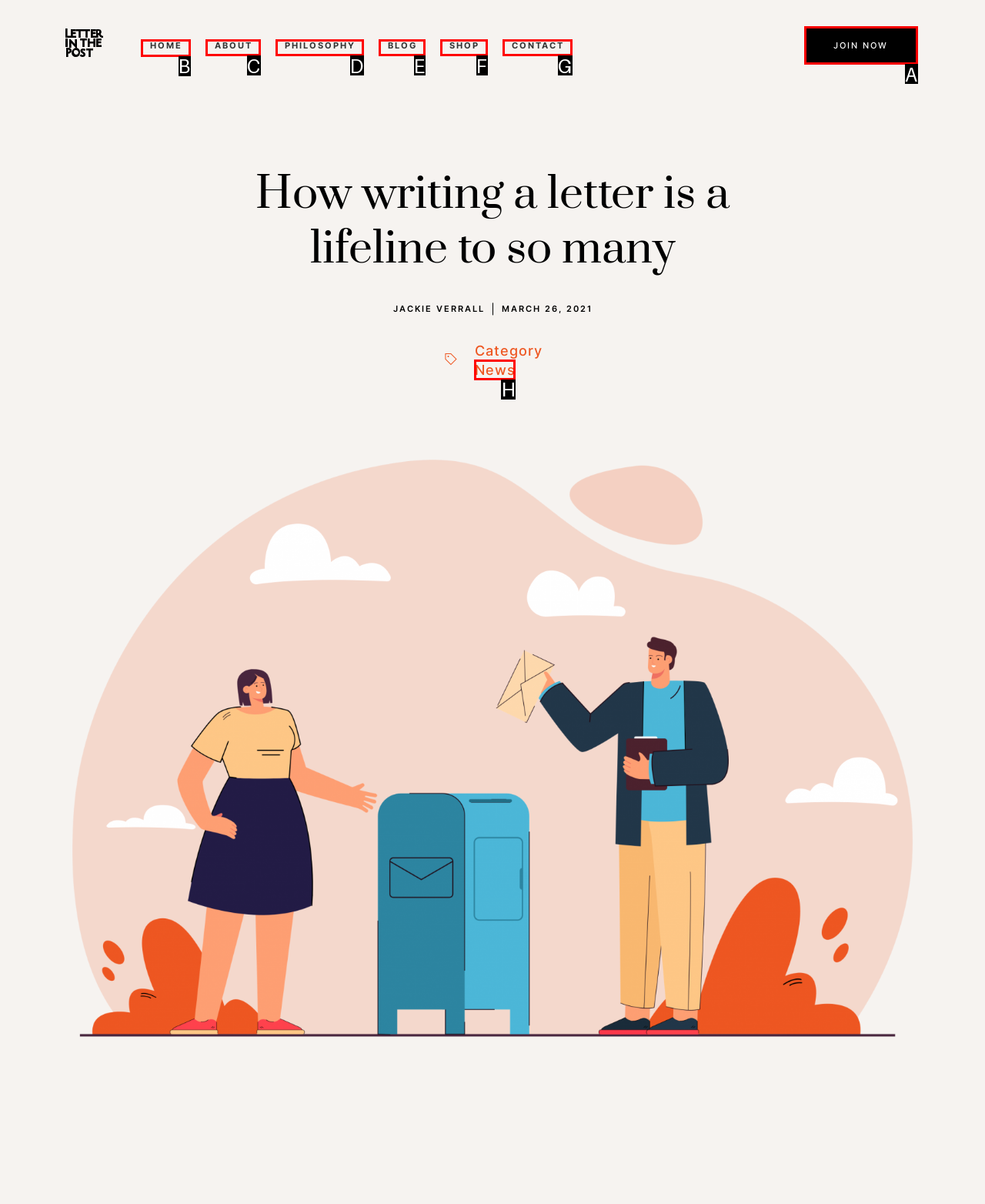What is the letter of the UI element you should click to click HOME link? Provide the letter directly.

B